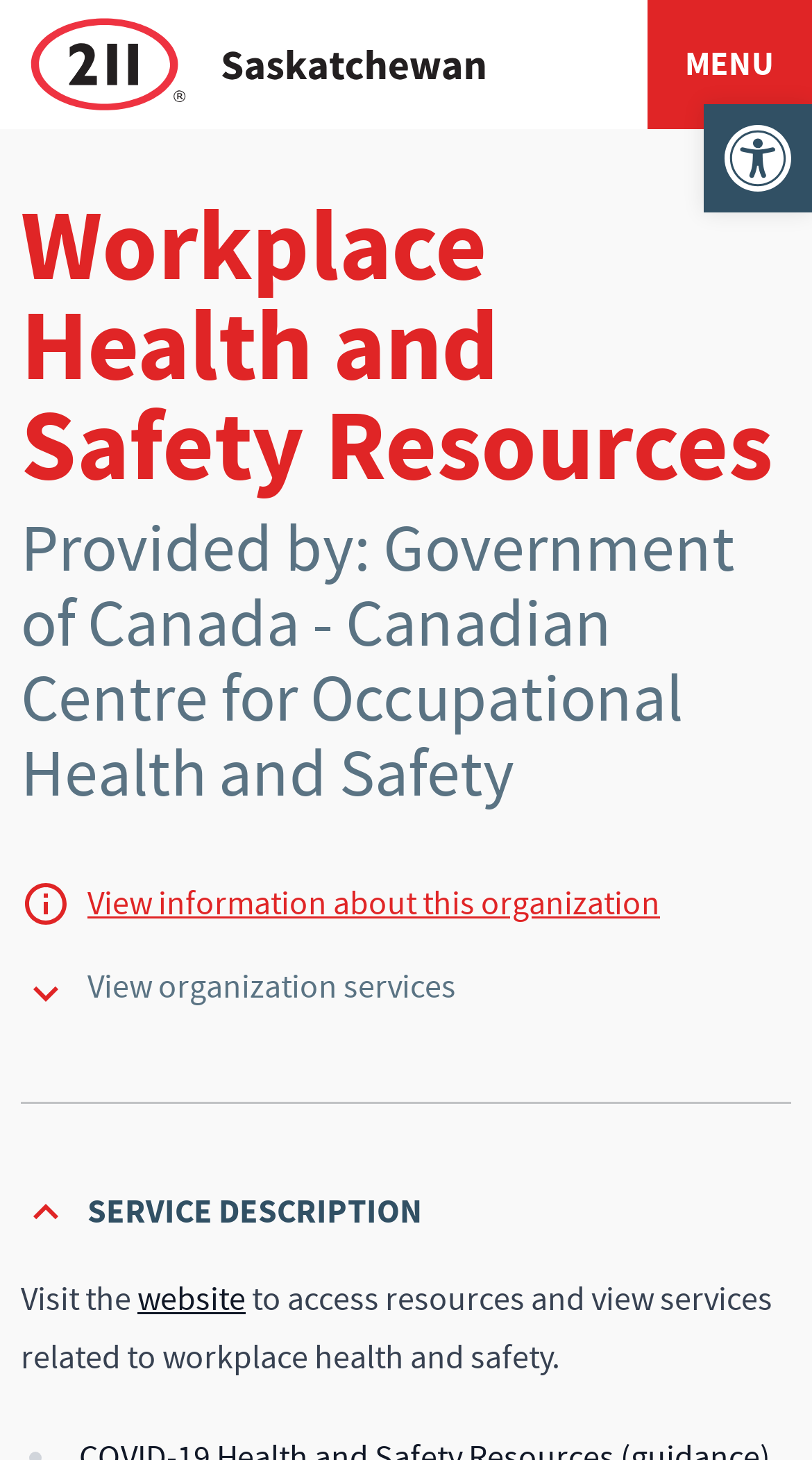Please determine the bounding box of the UI element that matches this description: website. The coordinates should be given as (top-left x, top-left y, bottom-right x, bottom-right y), with all values between 0 and 1.

[0.169, 0.876, 0.303, 0.905]